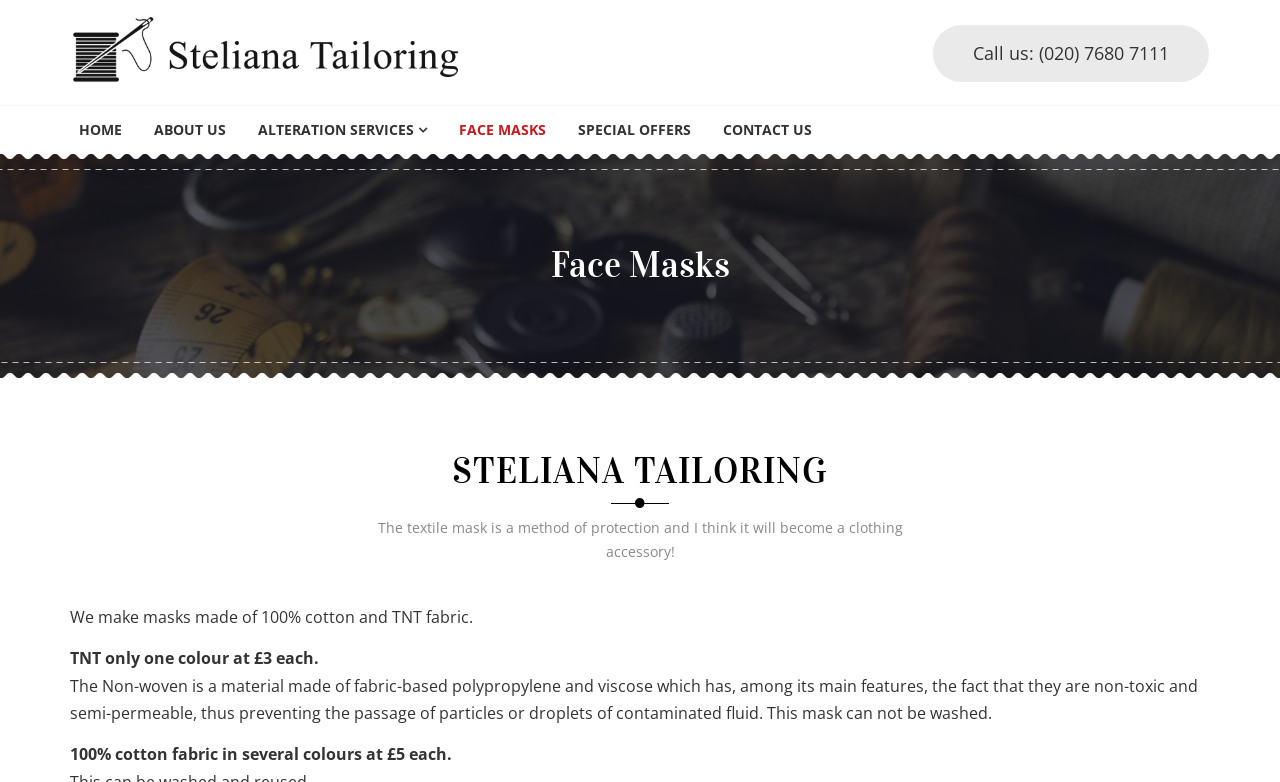Identify the bounding box coordinates for the UI element described as: "About Us". The coordinates should be provided as four floats between 0 and 1: [left, top, right, bottom].

[0.108, 0.136, 0.189, 0.197]